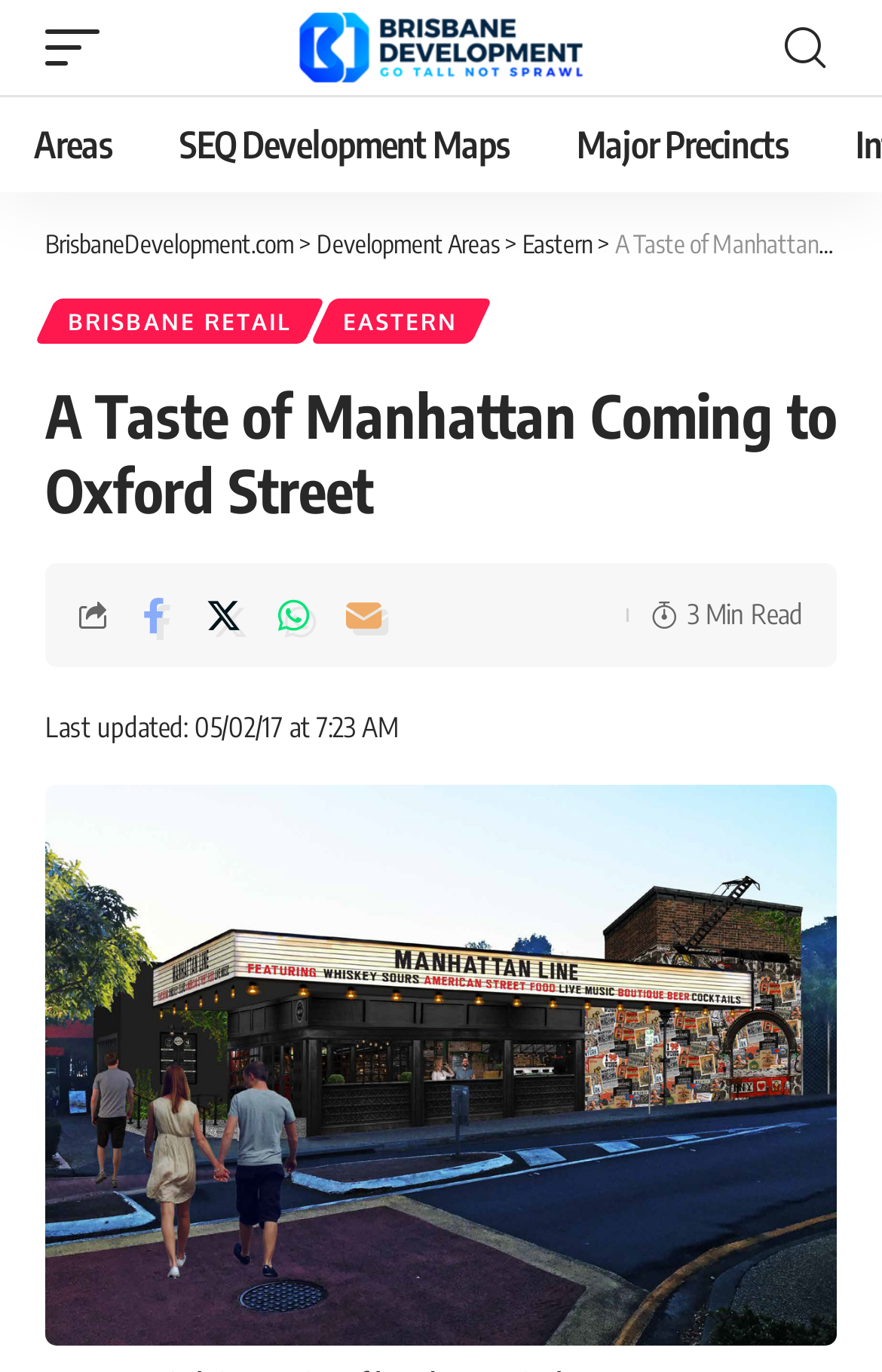Ascertain the bounding box coordinates for the UI element detailed here: "aria-label="Email"". The coordinates should be provided as [left, top, right, bottom] with each value being a float between 0 and 1.

[0.377, 0.422, 0.449, 0.475]